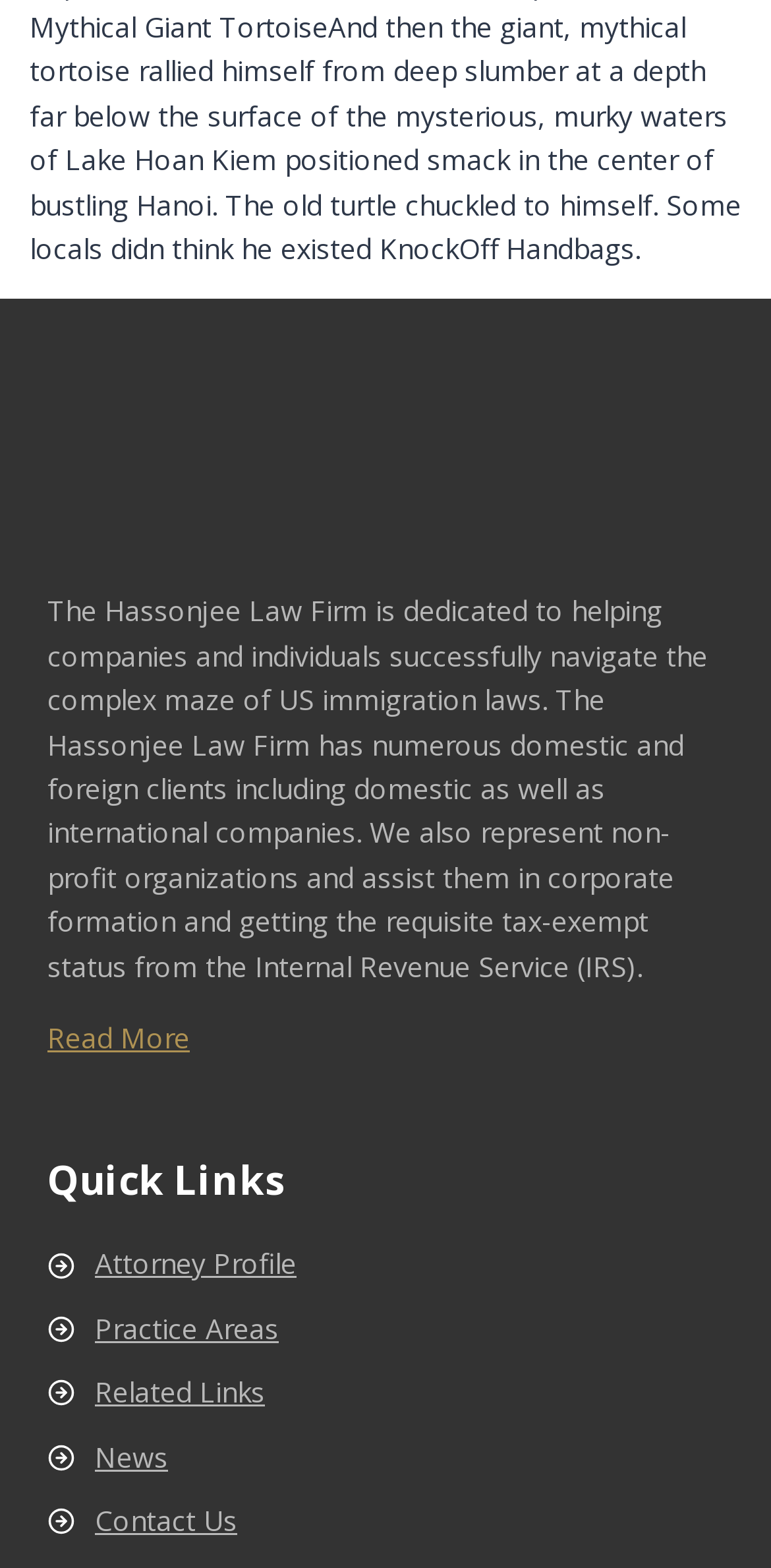How many links are listed under 'Quick Links'?
Answer the question with a single word or phrase by looking at the picture.

5